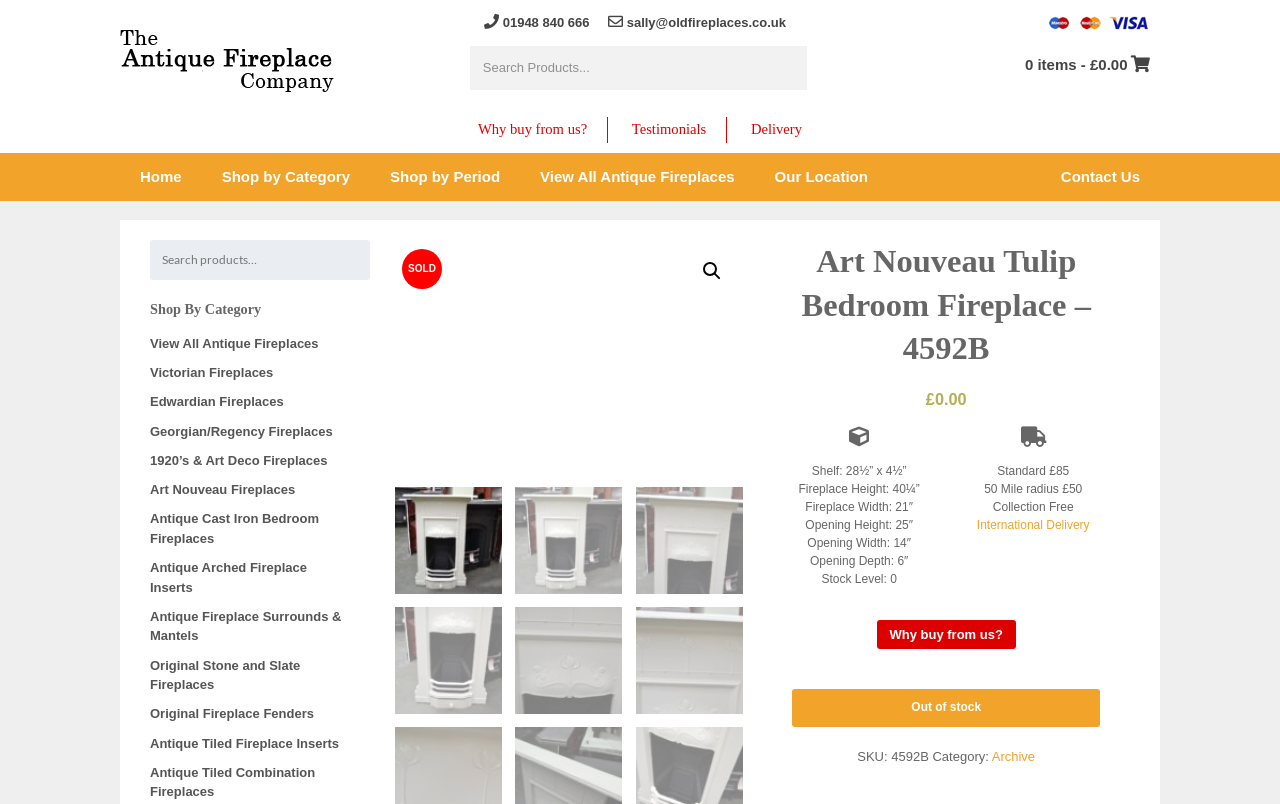Determine the coordinates of the bounding box for the clickable area needed to execute this instruction: "View previous post".

None